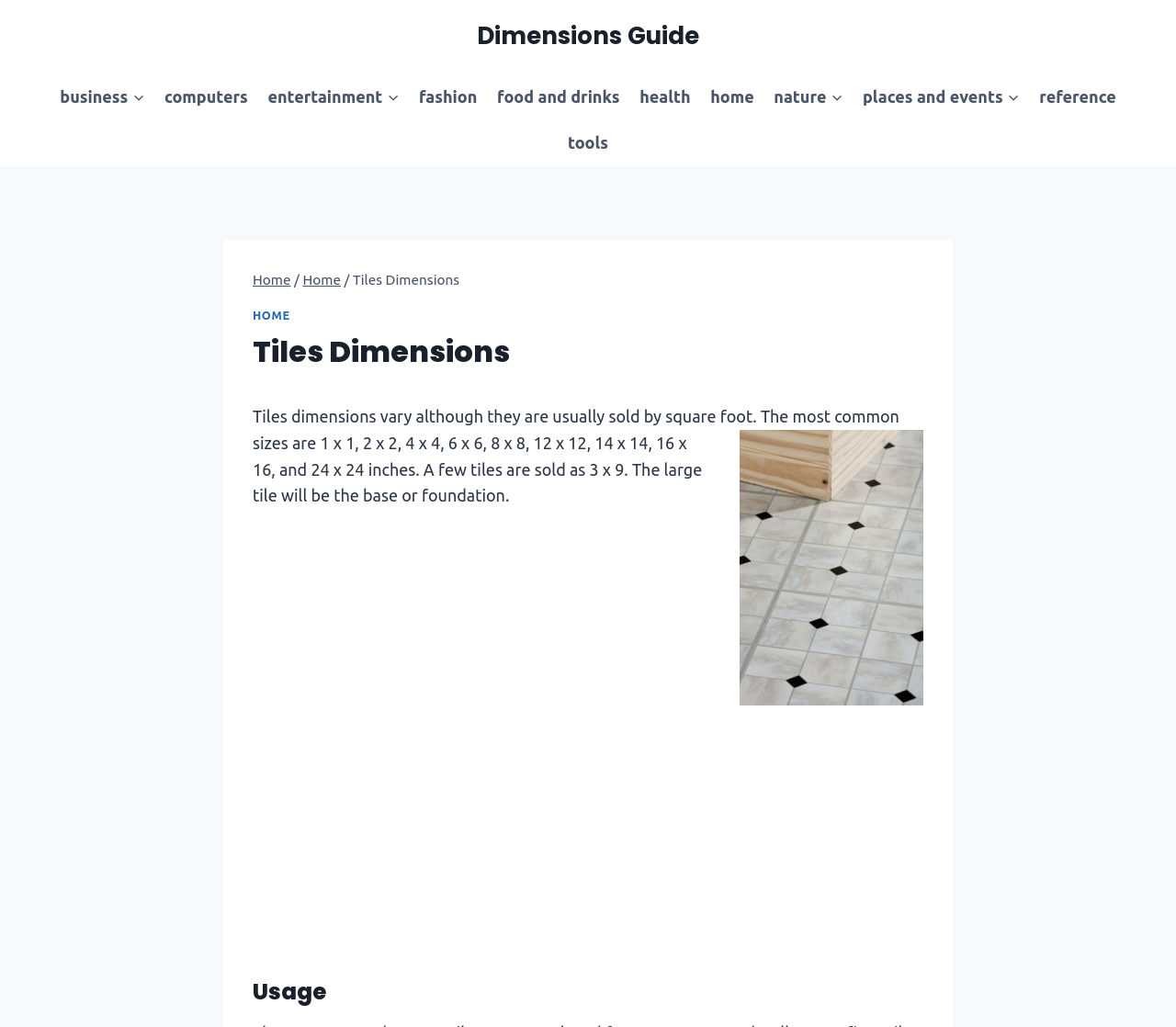Describe the webpage meticulously, covering all significant aspects.

The webpage is about Tiles Dimensions, providing a guide to dimensions. At the top, there is a primary navigation menu with links to various categories such as Business, Computers, Entertainment, Fashion, and more. Each category has a dropdown menu with subcategories.

Below the navigation menu, there is a header section with breadcrumbs showing the current page's path, which is "Home > Tiles Dimensions". The main heading "Tiles Dimensions" is displayed prominently.

The main content of the page starts with a brief introduction to tile dimensions, stating that they vary but are usually sold by square foot. This is followed by a list of common tile sizes, ranging from 1 x 1 to 24 x 24 inches.

To the right of the text, there is an image related to tiles. Further down, there is an advertisement iframe.

The page also has a section titled "Usage", although its content is not immediately visible. Overall, the webpage provides a concise guide to tile dimensions, with a clear and organized structure.